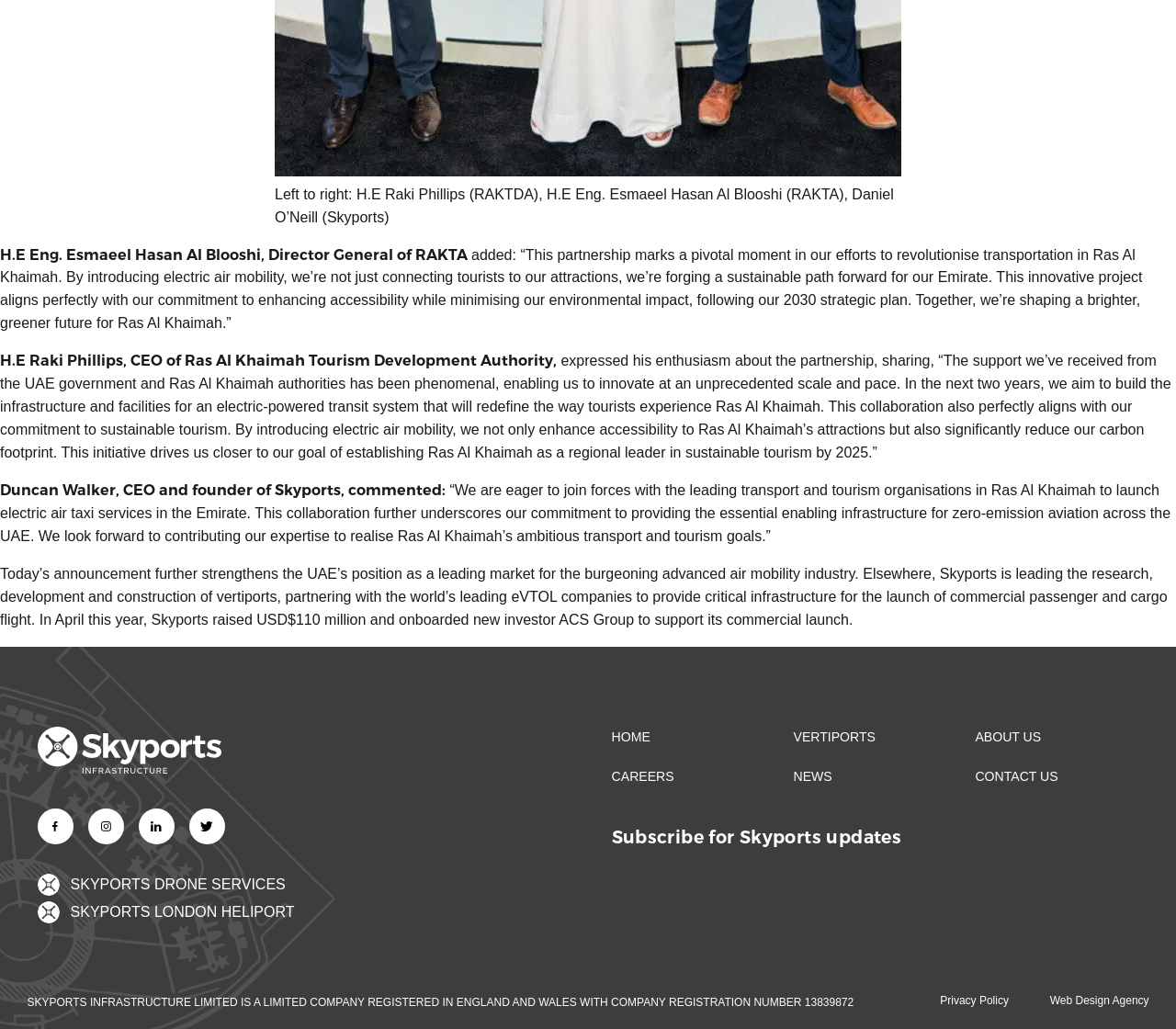Determine the coordinates of the bounding box for the clickable area needed to execute this instruction: "Subscribe for Skyports updates".

[0.52, 0.802, 0.766, 0.824]